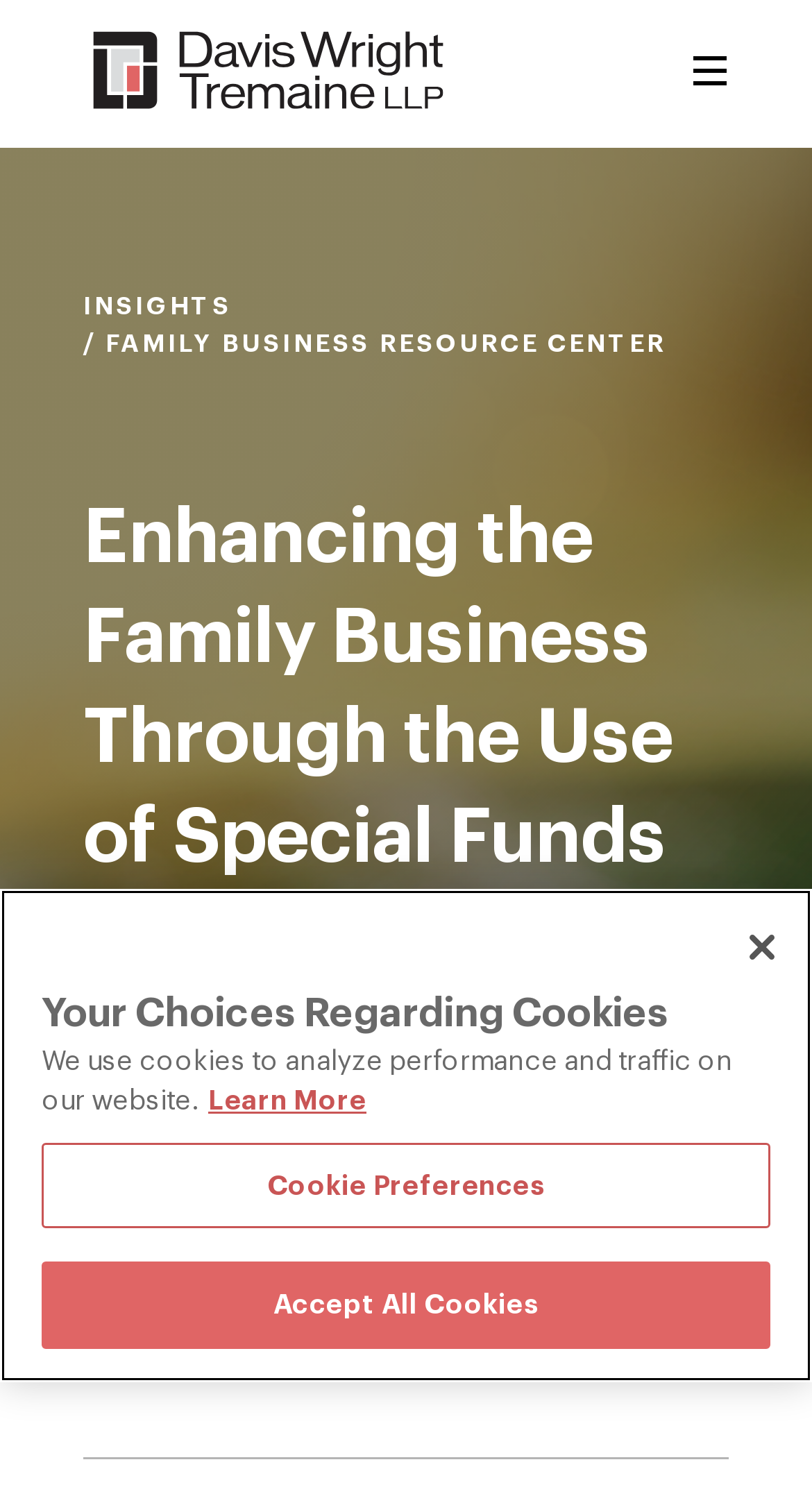Determine the bounding box coordinates of the clickable region to execute the instruction: "Search for something". The coordinates should be four float numbers between 0 and 1, denoted as [left, top, right, bottom].

None